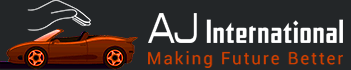Please provide a detailed answer to the question below based on the screenshot: 
What is the background color of the logo?

The caption states that the logo is set against a dark background, which enhances the brightness of the vehicle and the company name, creating a visually appealing contrast.